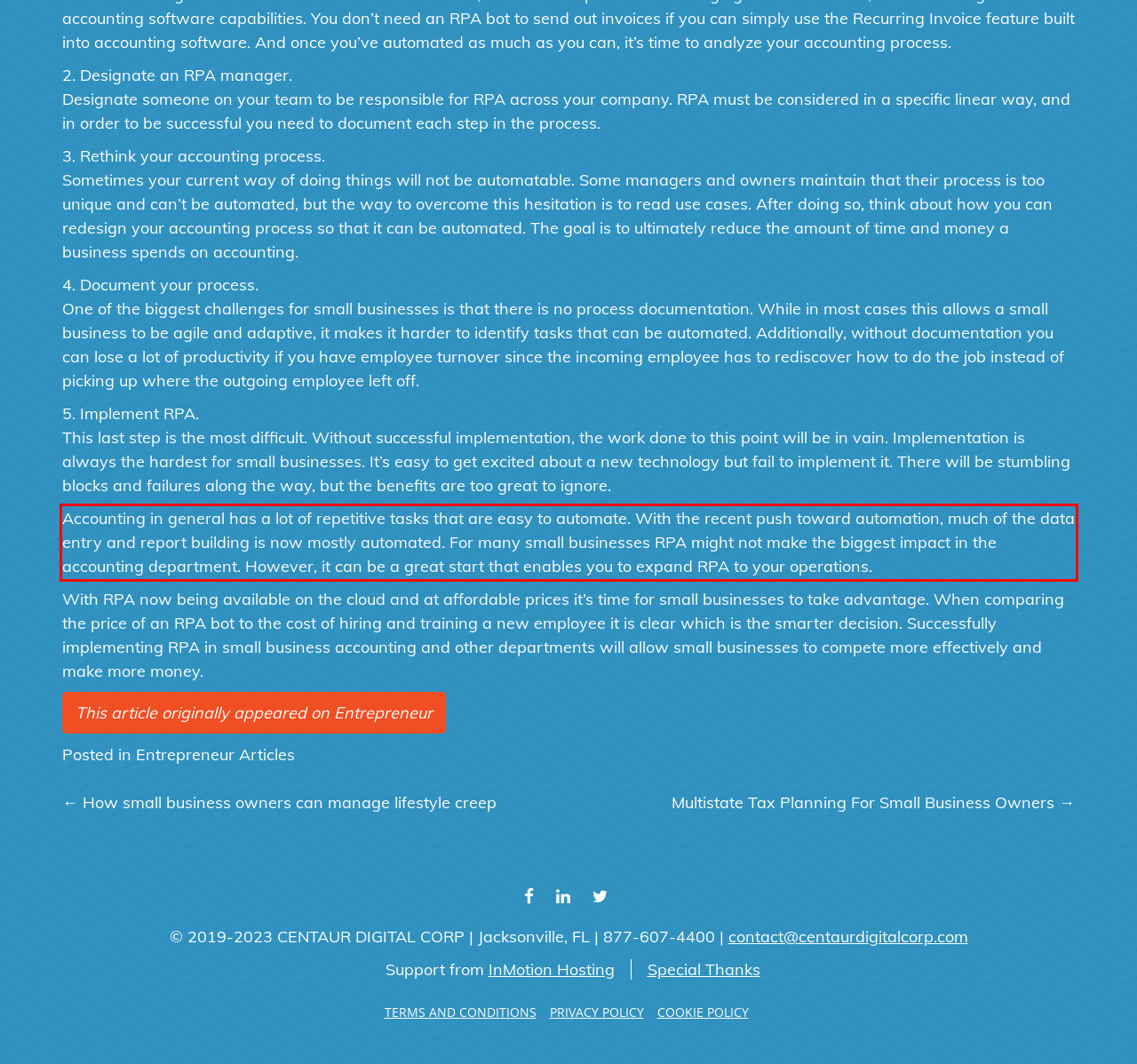There is a screenshot of a webpage with a red bounding box around a UI element. Please use OCR to extract the text within the red bounding box.

Accounting in general has a lot of repetitive tasks that are easy to automate. With the recent push toward automation, much of the data entry and report building is now mostly automated. For many small businesses RPA might not make the biggest impact in the accounting department. However, it can be a great start that enables you to expand RPA to your operations.